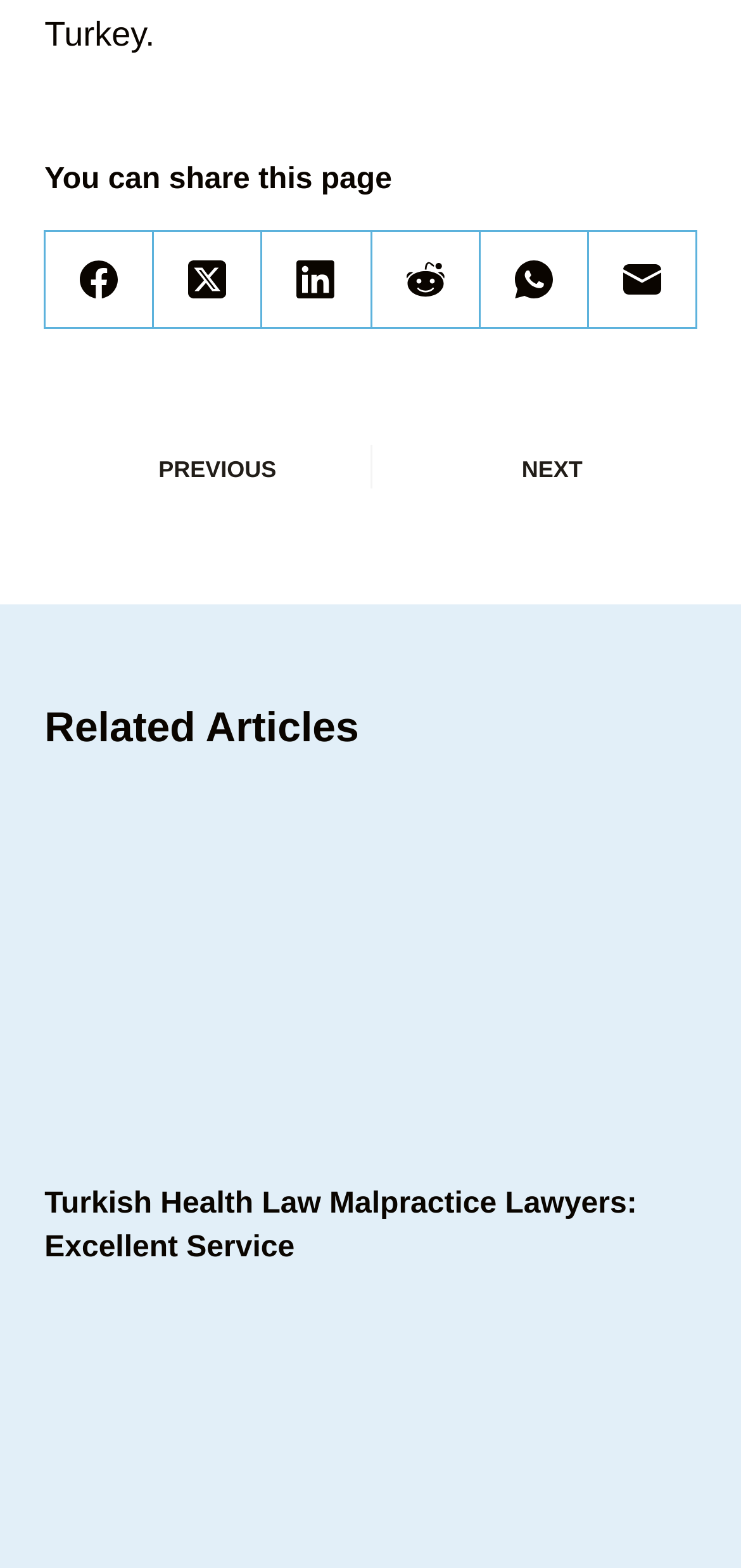What is the next article about?
Look at the image and construct a detailed response to the question.

The webpage has a 'NEXT' link with an image and text, indicating that the next article is about 'L-1 Manager or Executive Visa'.